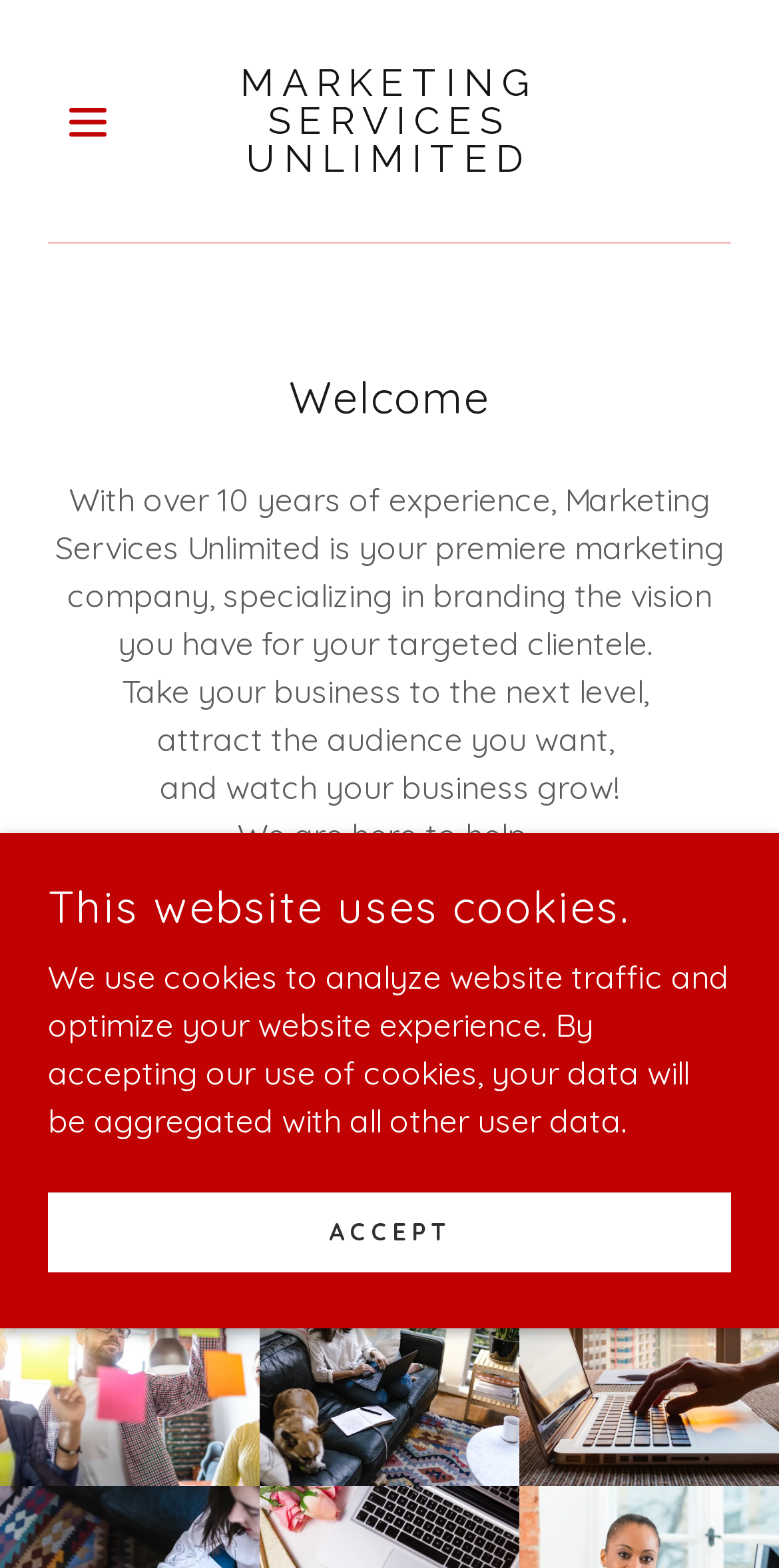Can you give a detailed response to the following question using the information from the image? What can be found on the page?

The page contains various elements such as headings, links, and StaticText elements which provide information about the company, its services, and its goals, indicating that the page is primarily used to showcase the company's information.